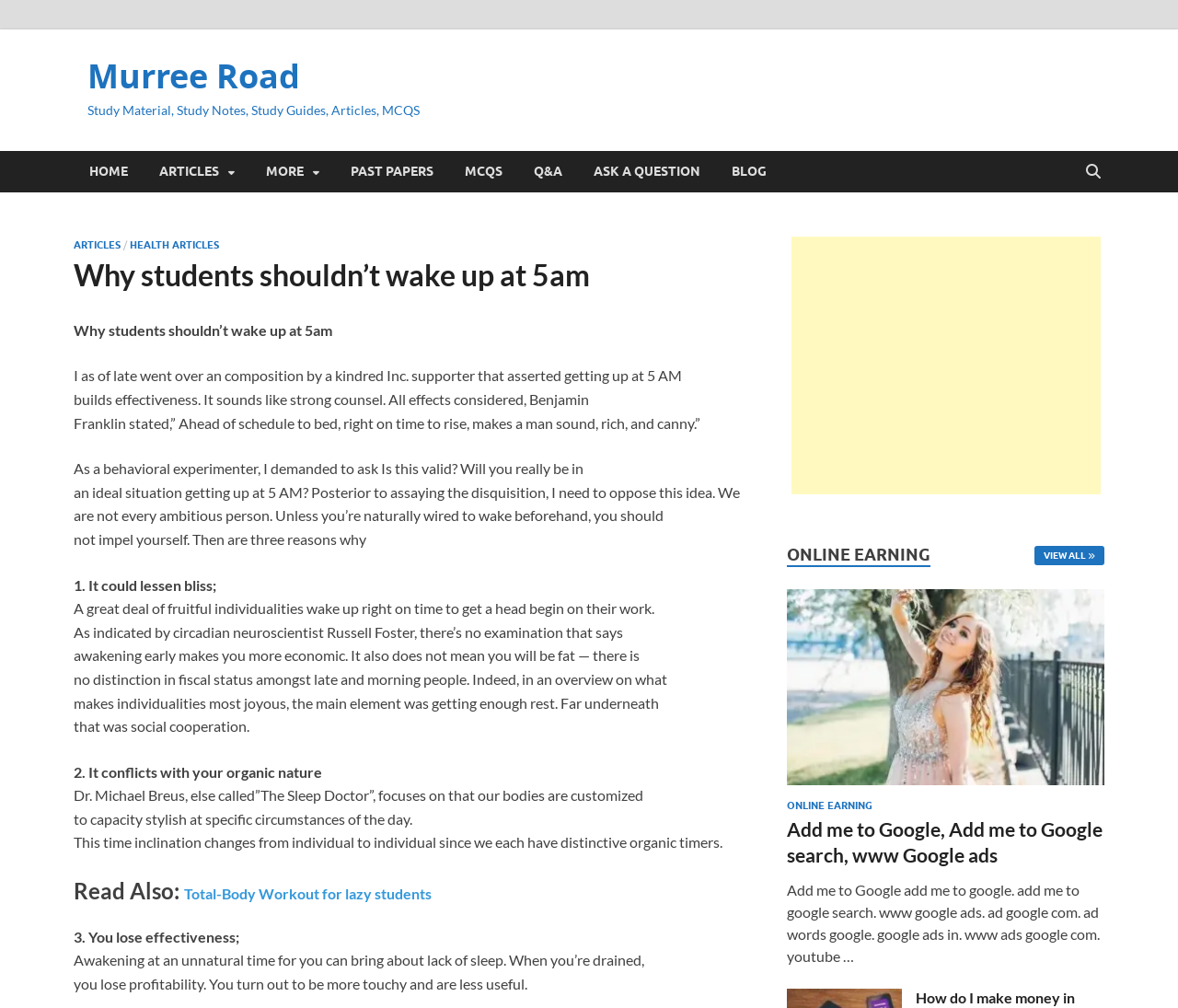Please specify the bounding box coordinates in the format (top-left x, top-left y, bottom-right x, bottom-right y), with values ranging from 0 to 1. Identify the bounding box for the UI component described as follows: View All

[0.878, 0.541, 0.938, 0.561]